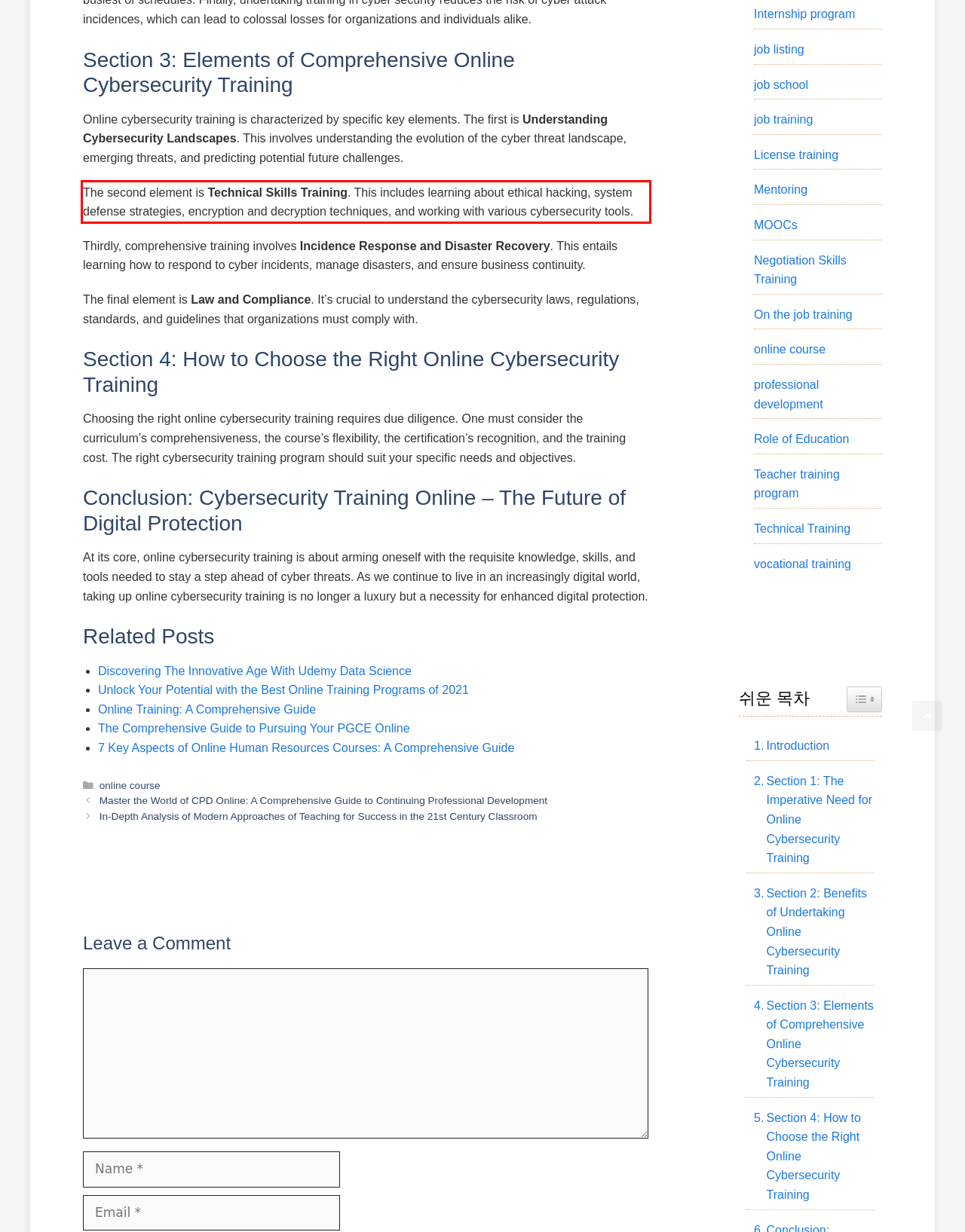You are given a screenshot with a red rectangle. Identify and extract the text within this red bounding box using OCR.

The second element is Technical Skills Training. This includes learning about ethical hacking, system defense strategies, encryption and decryption techniques, and working with various cybersecurity tools.